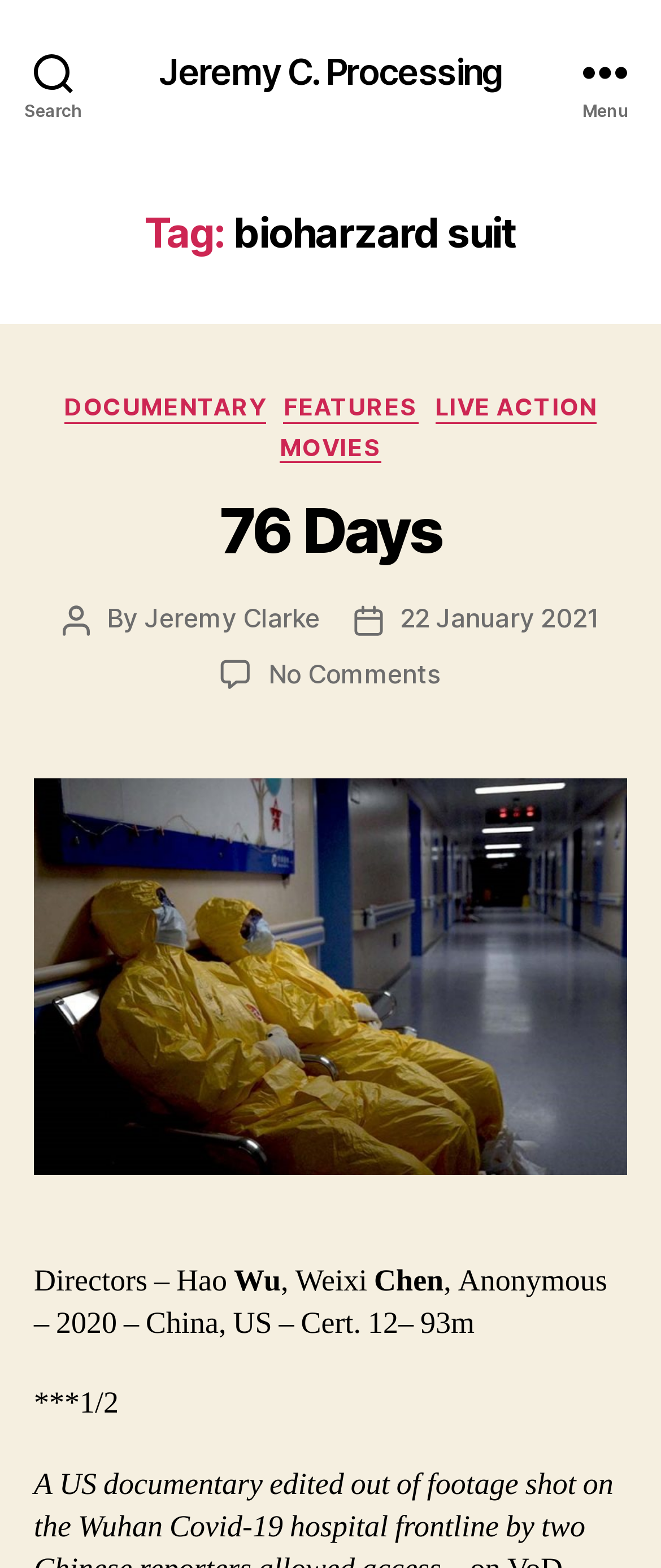Provide the bounding box coordinates of the HTML element described by the text: "Movies". The coordinates should be in the format [left, top, right, bottom] with values between 0 and 1.

[0.423, 0.276, 0.577, 0.296]